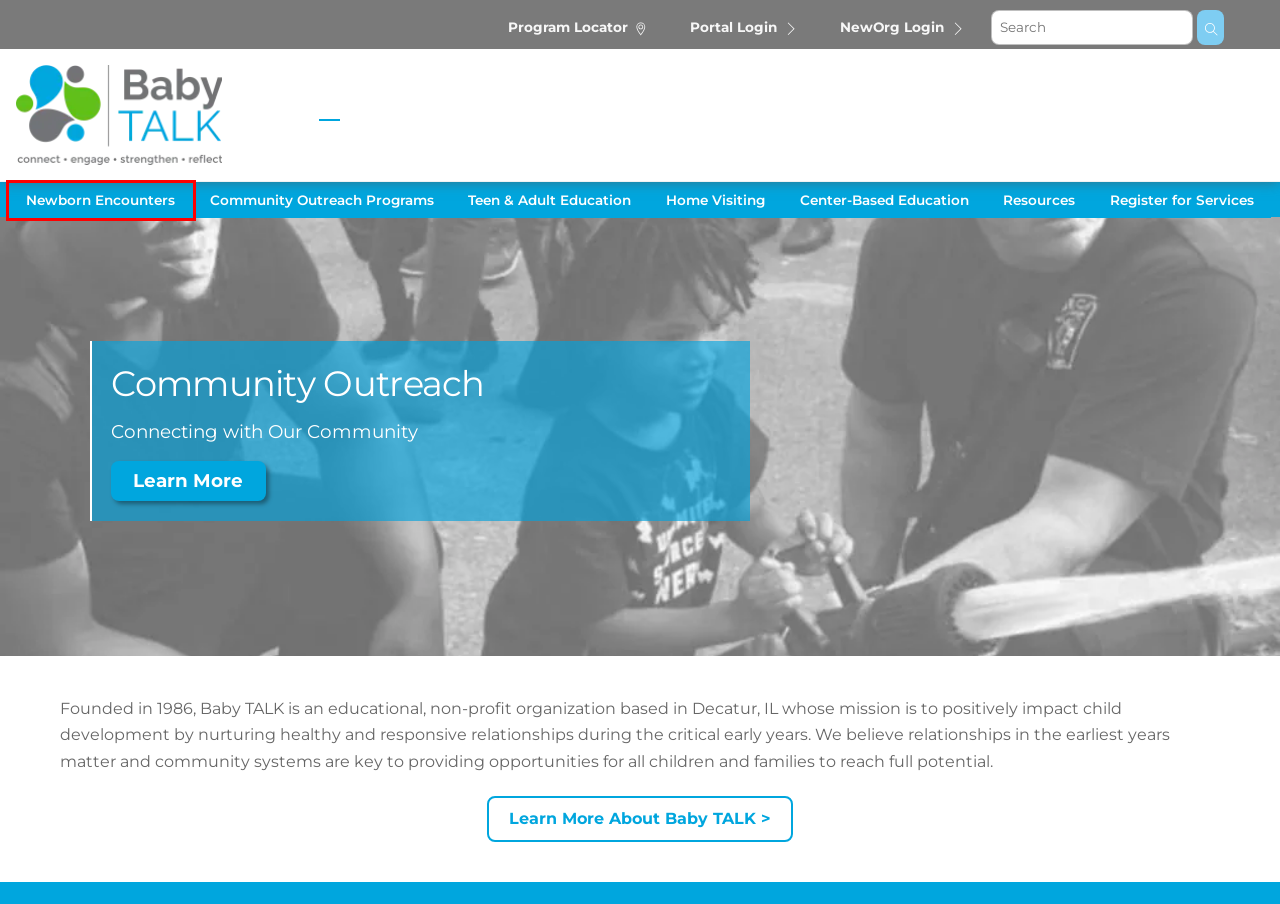You have a screenshot of a webpage with a red rectangle bounding box around an element. Identify the best matching webpage description for the new page that appears after clicking the element in the bounding box. The descriptions are:
A. Portal Login
B. Program Locator - Baby TALK
C. Home Visiting - Baby TALK
D. Home - Baby TALK
E. Register - Baby TALK
F. Teen & Adult Education - Baby TALK
G. About - Baby TALK
H. Newborn Encounters - Baby TALK

H